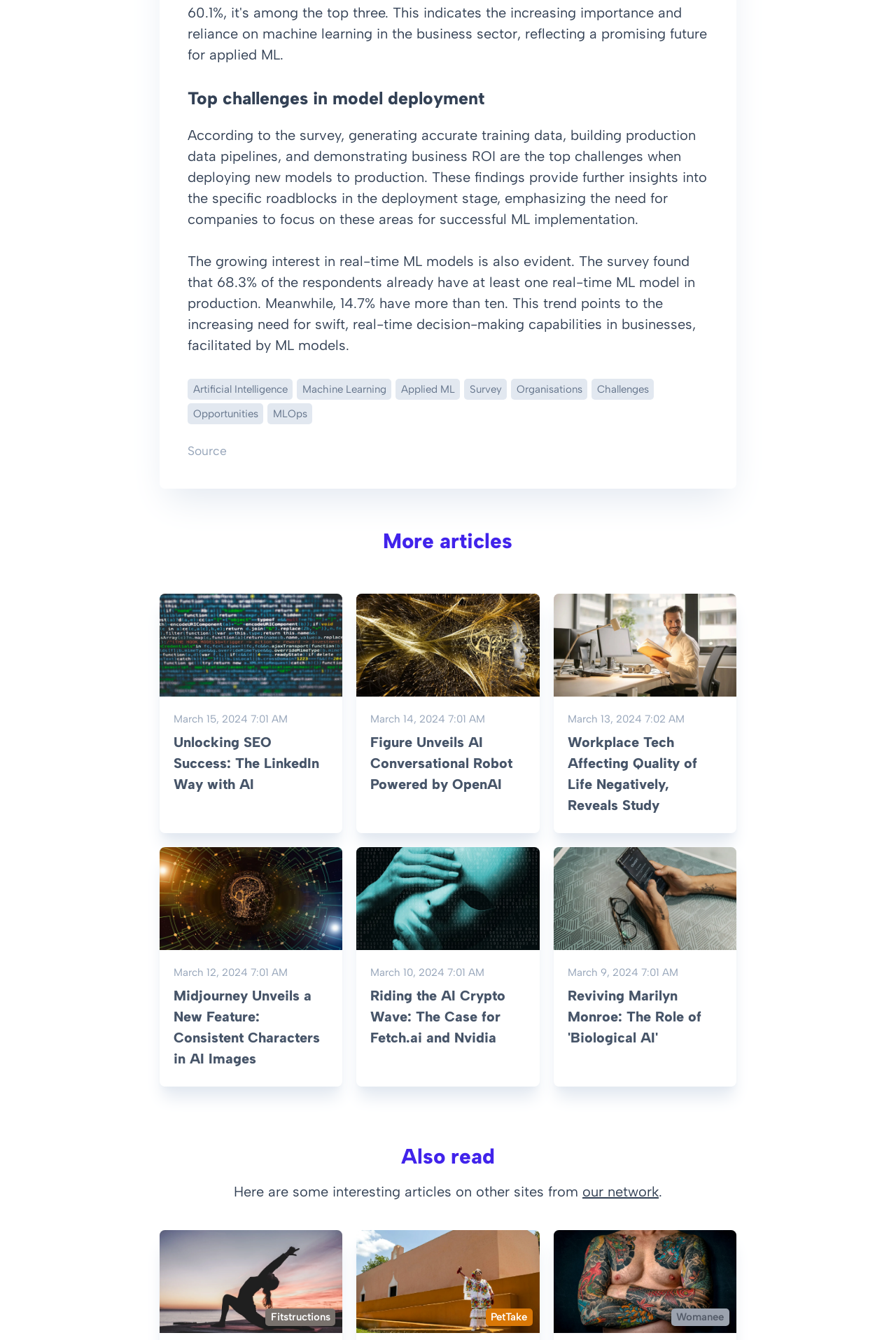Please locate the bounding box coordinates of the element that needs to be clicked to achieve the following instruction: "Explore more articles under 'Also read'". The coordinates should be four float numbers between 0 and 1, i.e., [left, top, right, bottom].

[0.448, 0.853, 0.552, 0.873]